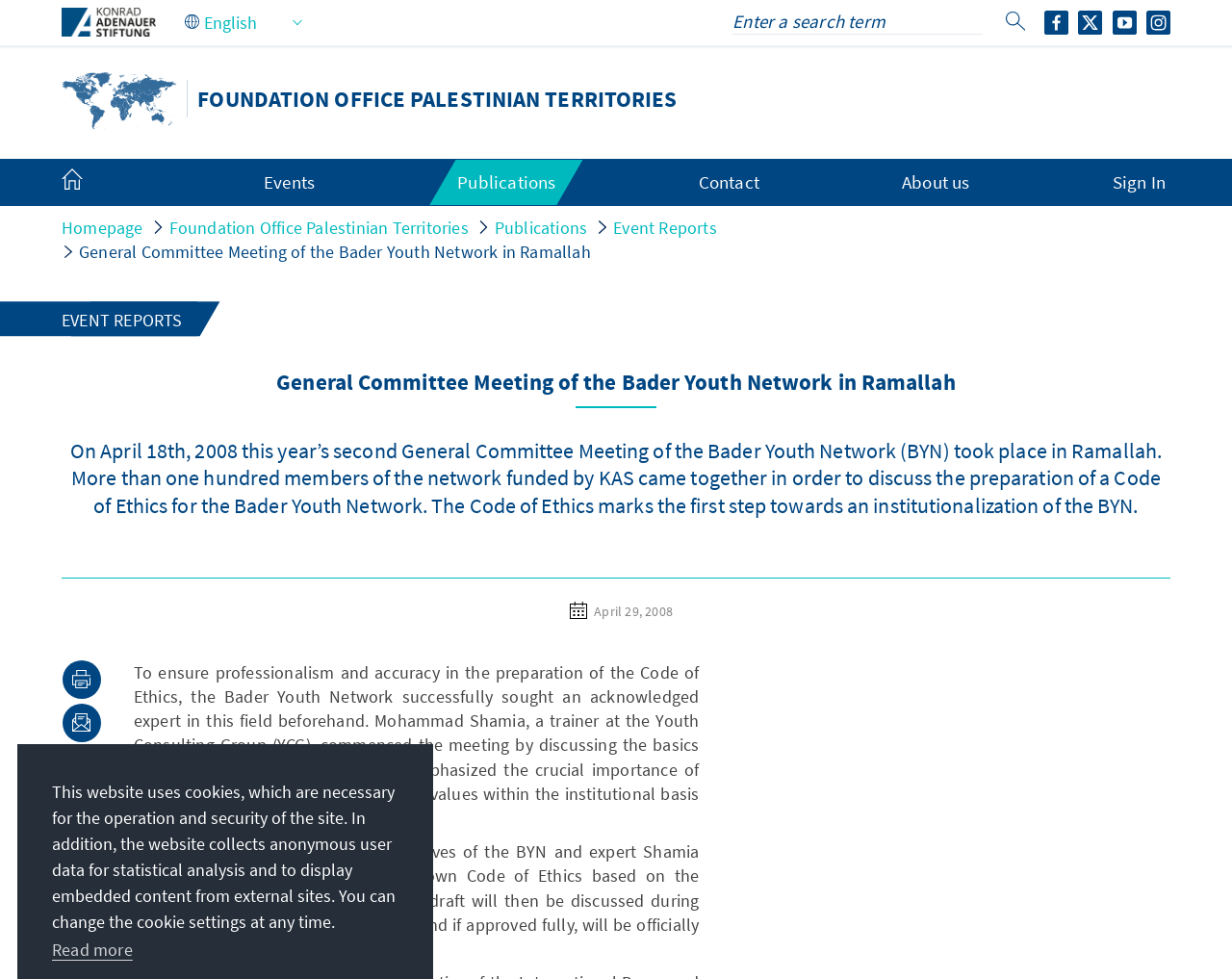Determine the bounding box coordinates for the element that should be clicked to follow this instruction: "Click the Facebook link". The coordinates should be given as four float numbers between 0 and 1, in the format [left, top, right, bottom].

[0.848, 0.009, 0.868, 0.031]